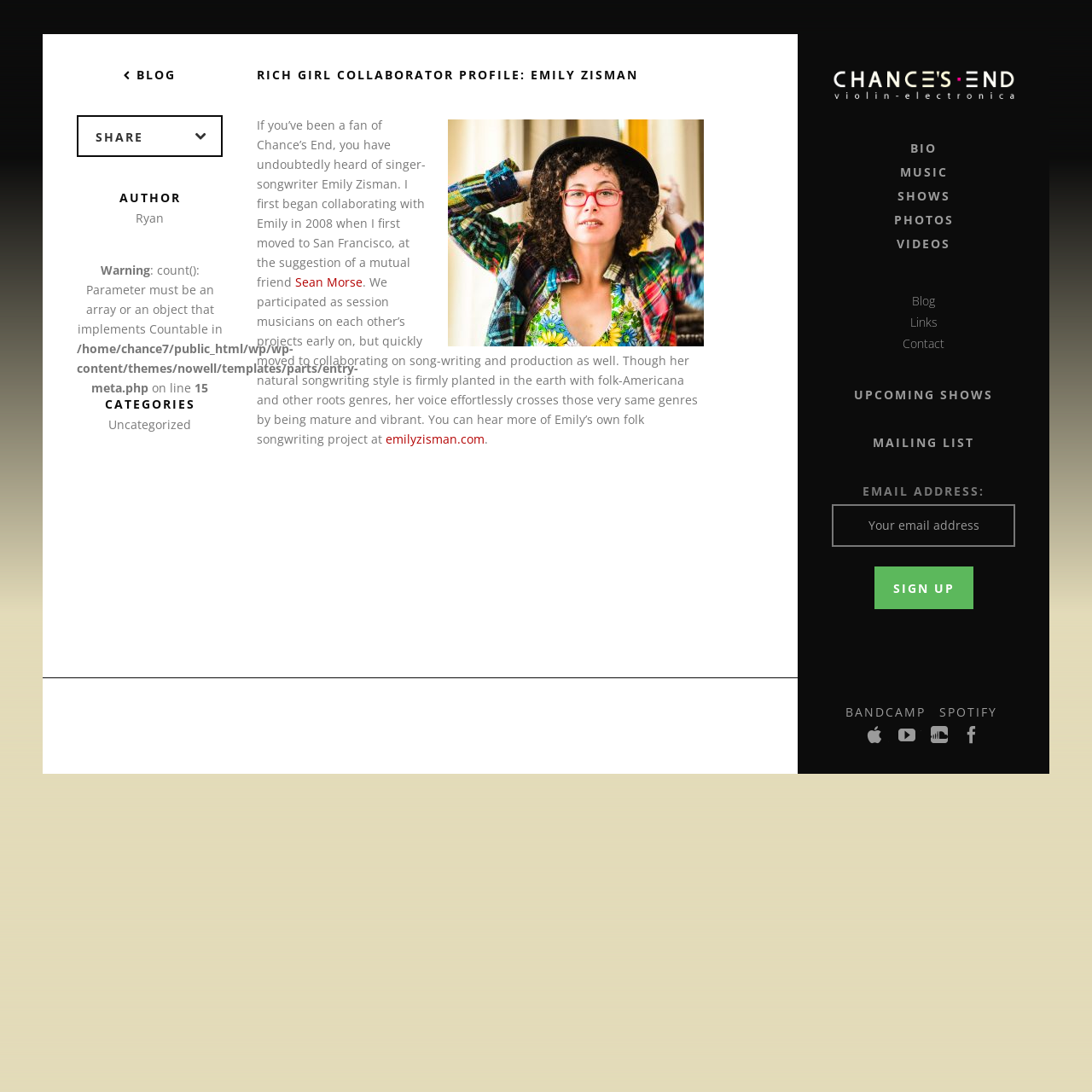What is the name of Emily Zisman's website?
Refer to the screenshot and deliver a thorough answer to the question presented.

The link 'emilyzisman.com' is mentioned in the paragraph describing Emily Zisman's collaboration with Chance's End, indicating that it is her website.